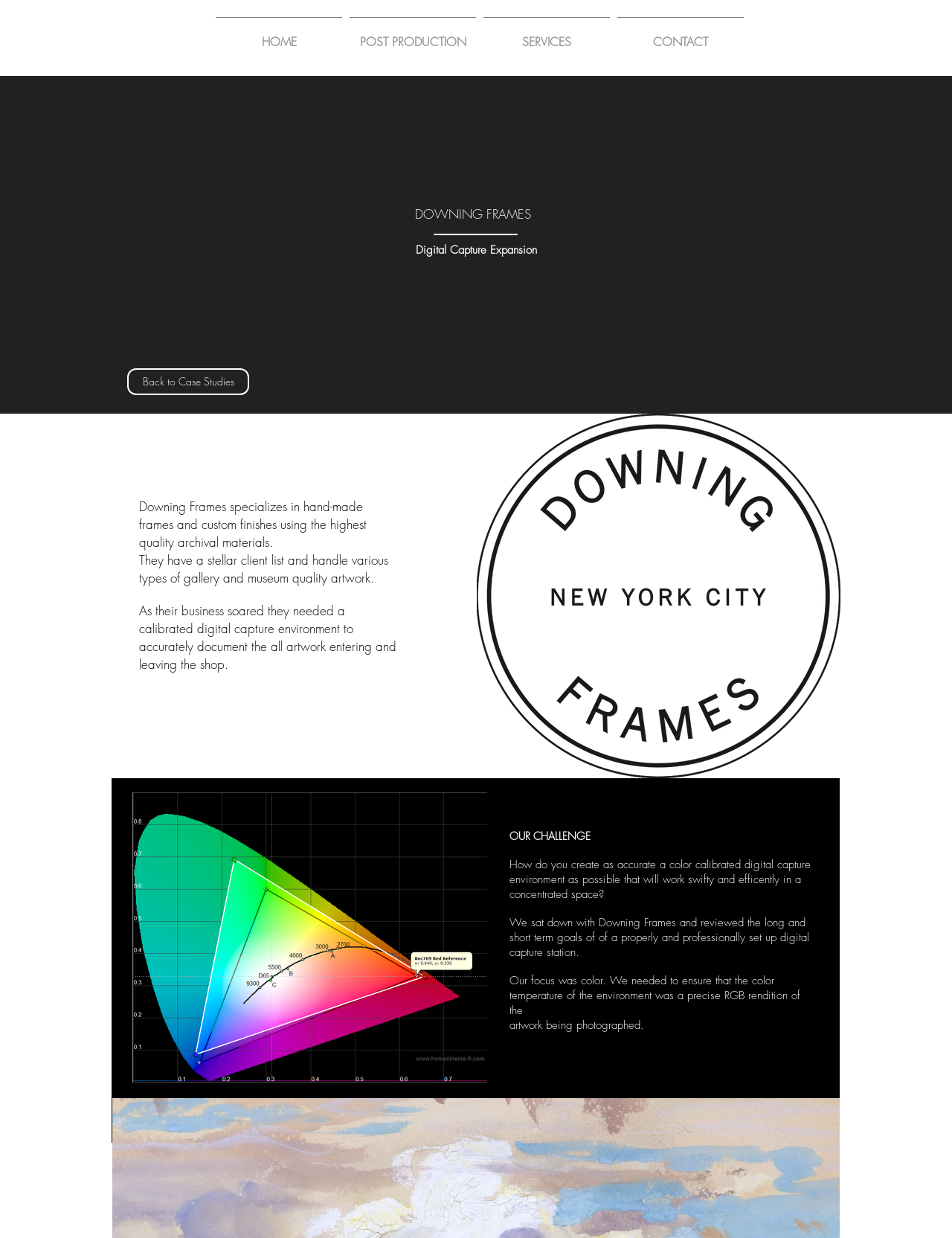What is the company name?
Deliver a detailed and extensive answer to the question.

I determined the company name by looking at the heading element 'DOWNING FRAMES' with bounding box coordinates [0.425, 0.166, 0.569, 0.18] and the logo image 'downing-frames-logo.png' with bounding box coordinates [0.501, 0.334, 0.883, 0.629].